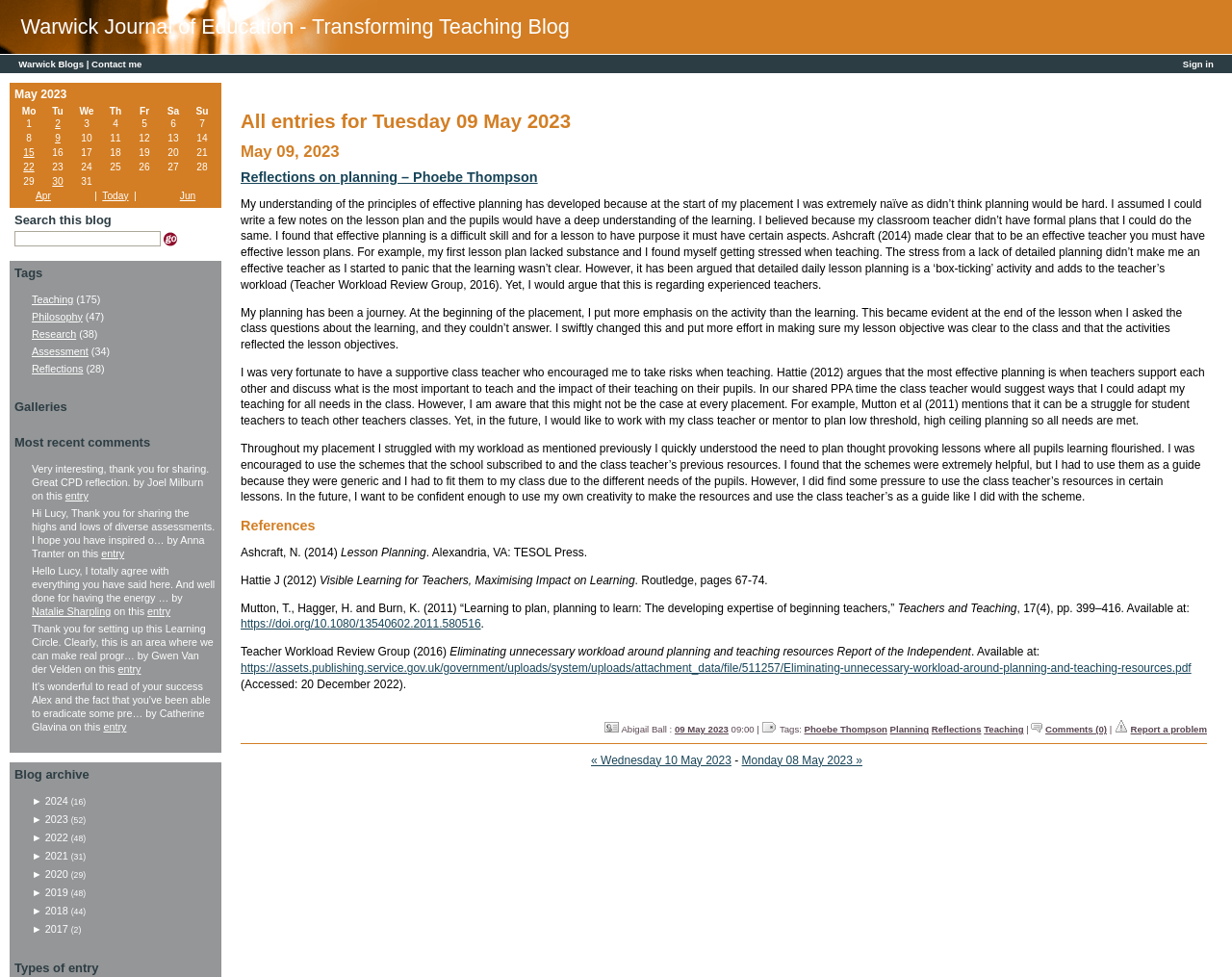Provide an in-depth caption for the contents of the webpage.

This webpage is a blog post titled "Reflections on planning – Phoebe Thompson" from the Warwick Journal of Education - Transforming Teaching Blog. At the top of the page, there are links to "Warwick Journal of Education - Transforming Teaching Blog" and "Warwick Blogs", as well as a separator line and a "Contact me" link. On the top right, there is a "Sign in" link.

Below the top section, there is a heading "All entries for Tuesday 09 May 2023" followed by a subheading "May 09, 2023". The main content of the blog post is a reflection on planning by Phoebe Thompson, which includes several paragraphs of text discussing the author's understanding of effective planning, their experience with planning during their placement, and the importance of supporting each other in planning.

The blog post also includes a section titled "References" which lists several academic sources cited in the text, including Ashcraft (2014), Hattie (2012), and Mutton et al (2011).

On the right side of the page, there is a calendar of entries for May 2023, with links to specific dates. Below the calendar, there are links to navigate to the previous and next days.

At the bottom of the page, there are links to report a problem and to view comments, as well as a separator line.